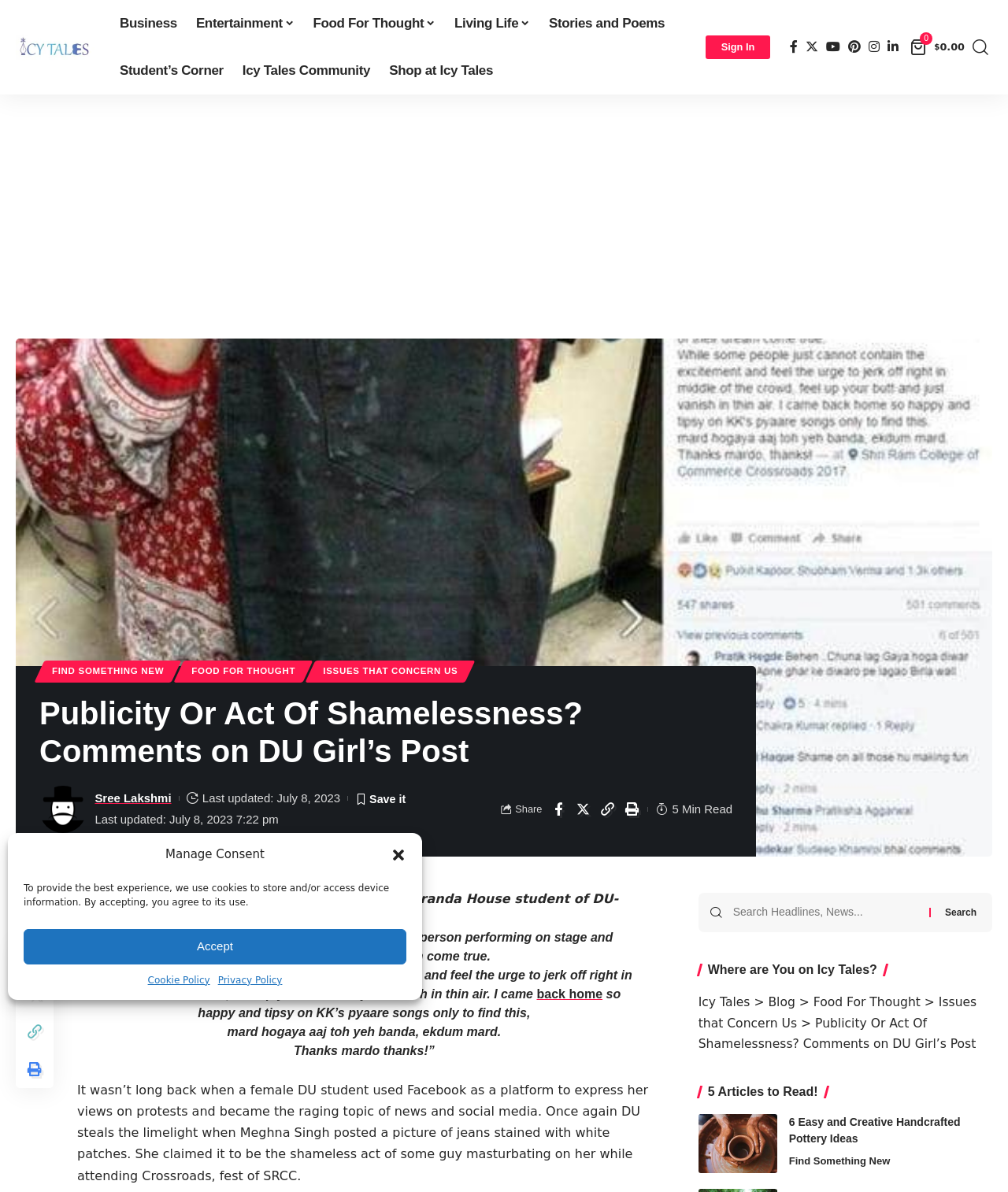Please provide a one-word or short phrase answer to the question:
What is the name of the college where Meghna Singh is a student?

Miranda House